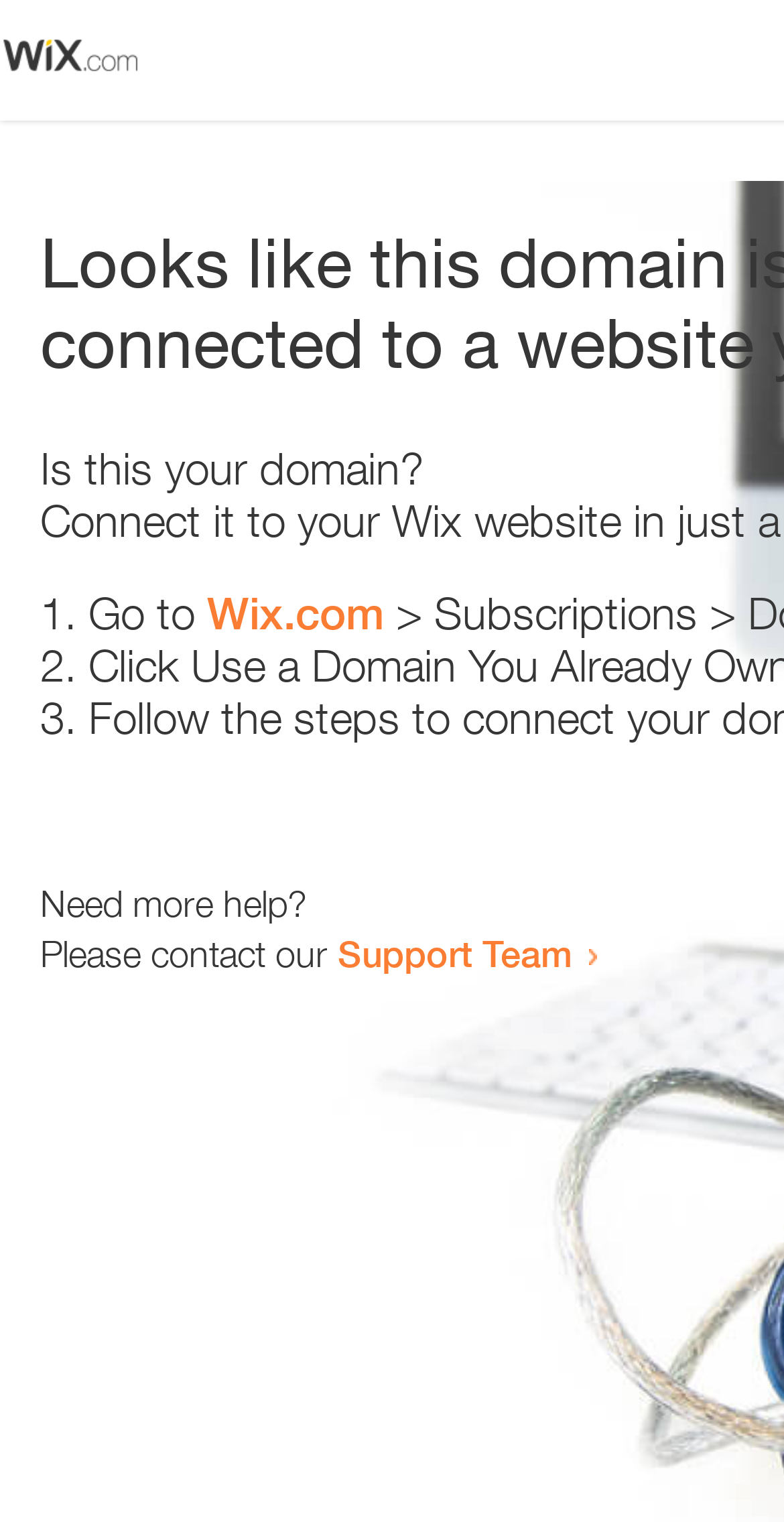Describe every aspect of the webpage in a detailed manner.

The webpage appears to be an error page, with a small image at the top left corner. Below the image, there is a heading that reads "Is this your domain?" centered on the page. 

Underneath the heading, there is a numbered list with three items. The first item starts with "1." and is followed by the text "Go to" and a link to "Wix.com". The second item starts with "2." and the third item starts with "3.", but their contents are not specified. 

Further down the page, there is a section that asks "Need more help?" and provides a contact option, stating "Please contact our Support Team" with a link to the Support Team.